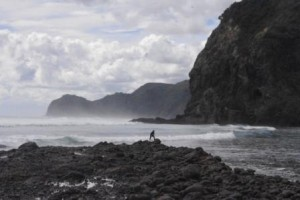Create a detailed narrative of what is happening in the image.

This captivating image captures a lone surfer standing on a rocky coastline at Piha, New Zealand, with the iconic Lion Rock visible in the background. The surfer, poised on the edge of the rocky outcrop, gazes out towards the turbulent waves, highlighting a moment of anticipation before catching the perfect wave. The dramatic cliffs loom in the background, partially shrouded by moody clouds, creating a striking contrast with the rolling surf. The scene embodies the raw beauty of New Zealand's natural landscape, where the power of the ocean meets rugged terrain, inviting adventure and reflection in equal measure.